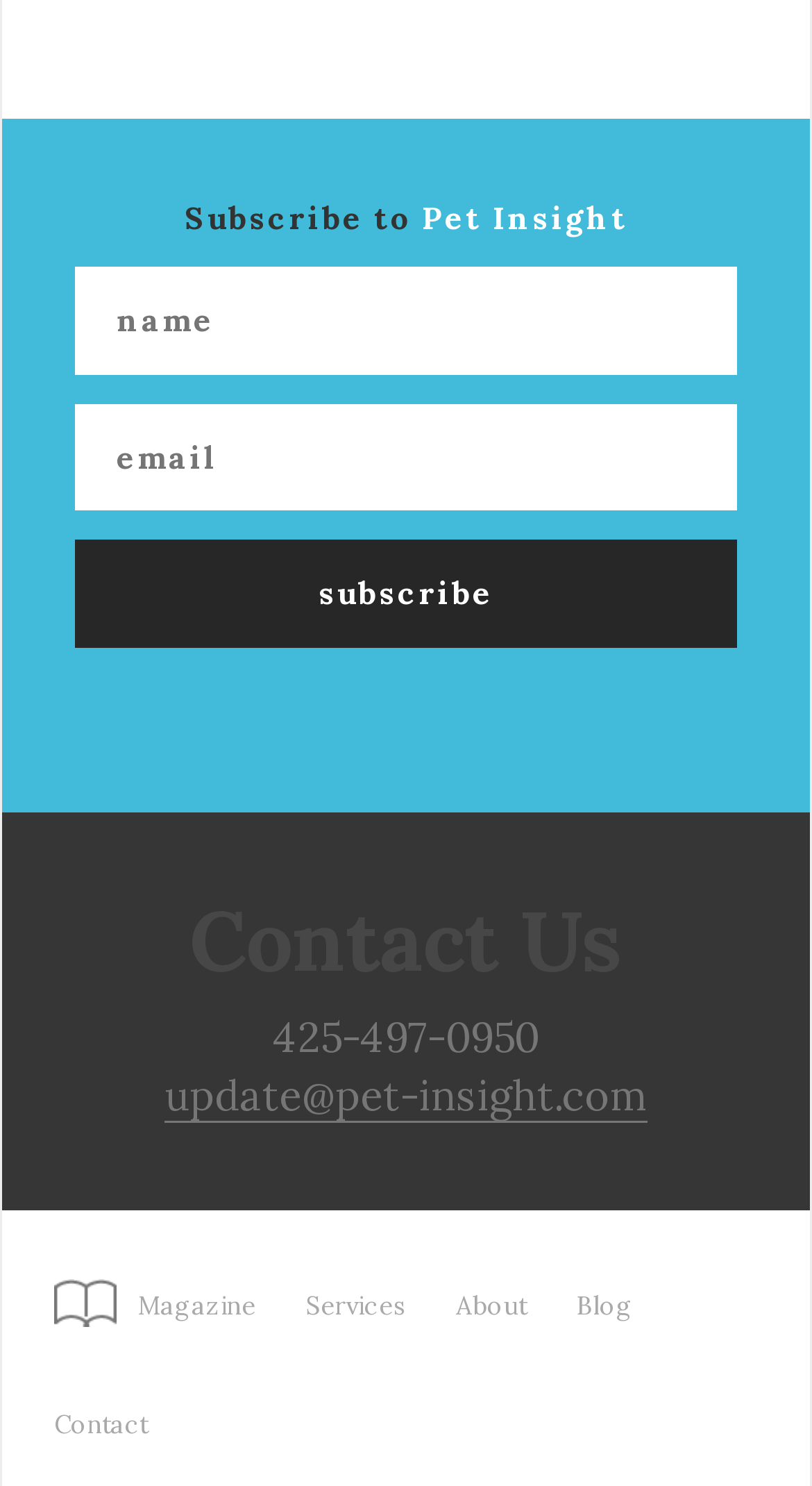Specify the bounding box coordinates of the area that needs to be clicked to achieve the following instruction: "Visit the About page".

[0.536, 0.838, 0.674, 0.918]